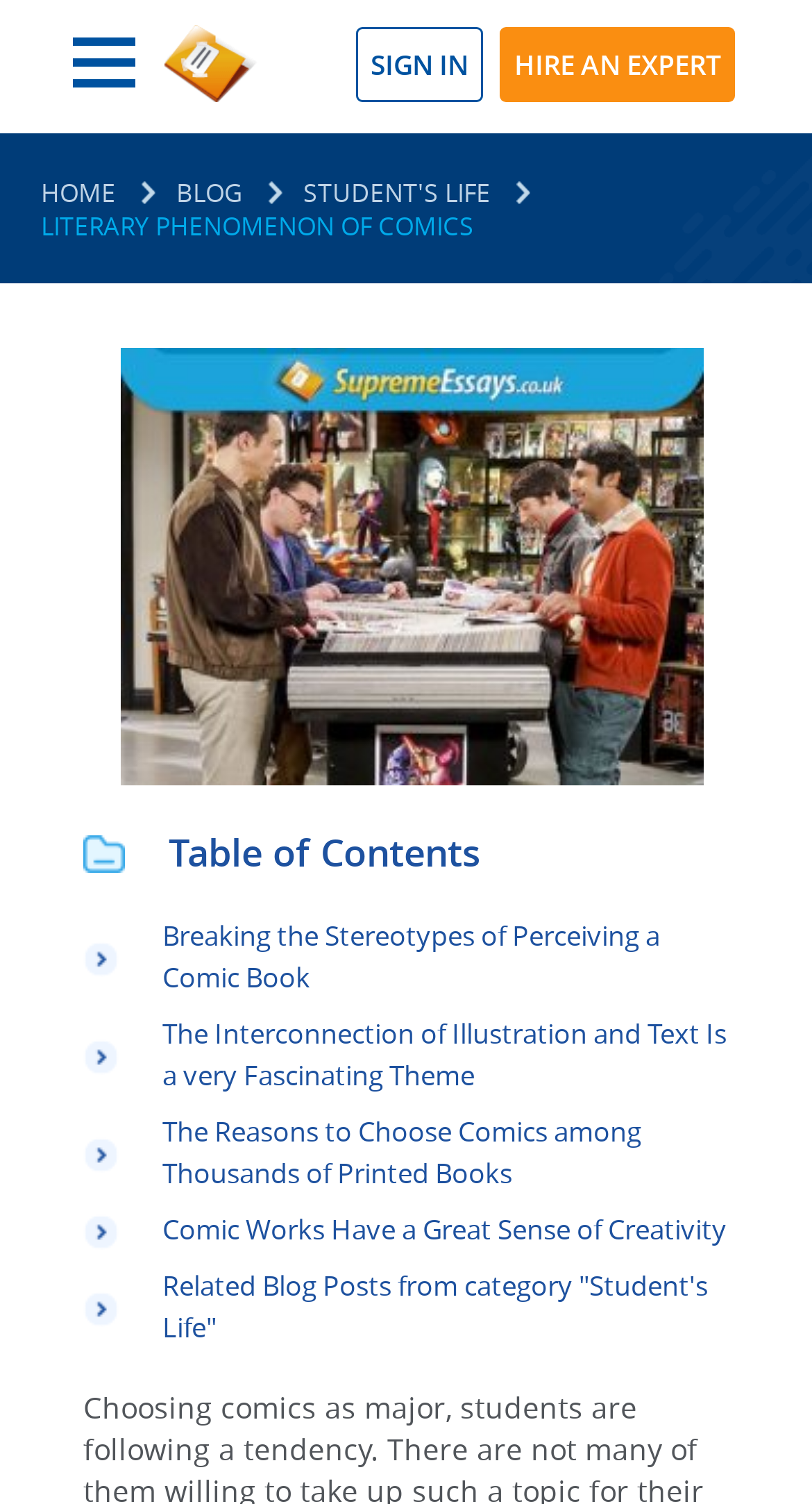Please specify the bounding box coordinates of the clickable region to carry out the following instruction: "Click the 'HOME' link". The coordinates should be four float numbers between 0 and 1, in the format [left, top, right, bottom].

[0.05, 0.116, 0.142, 0.139]